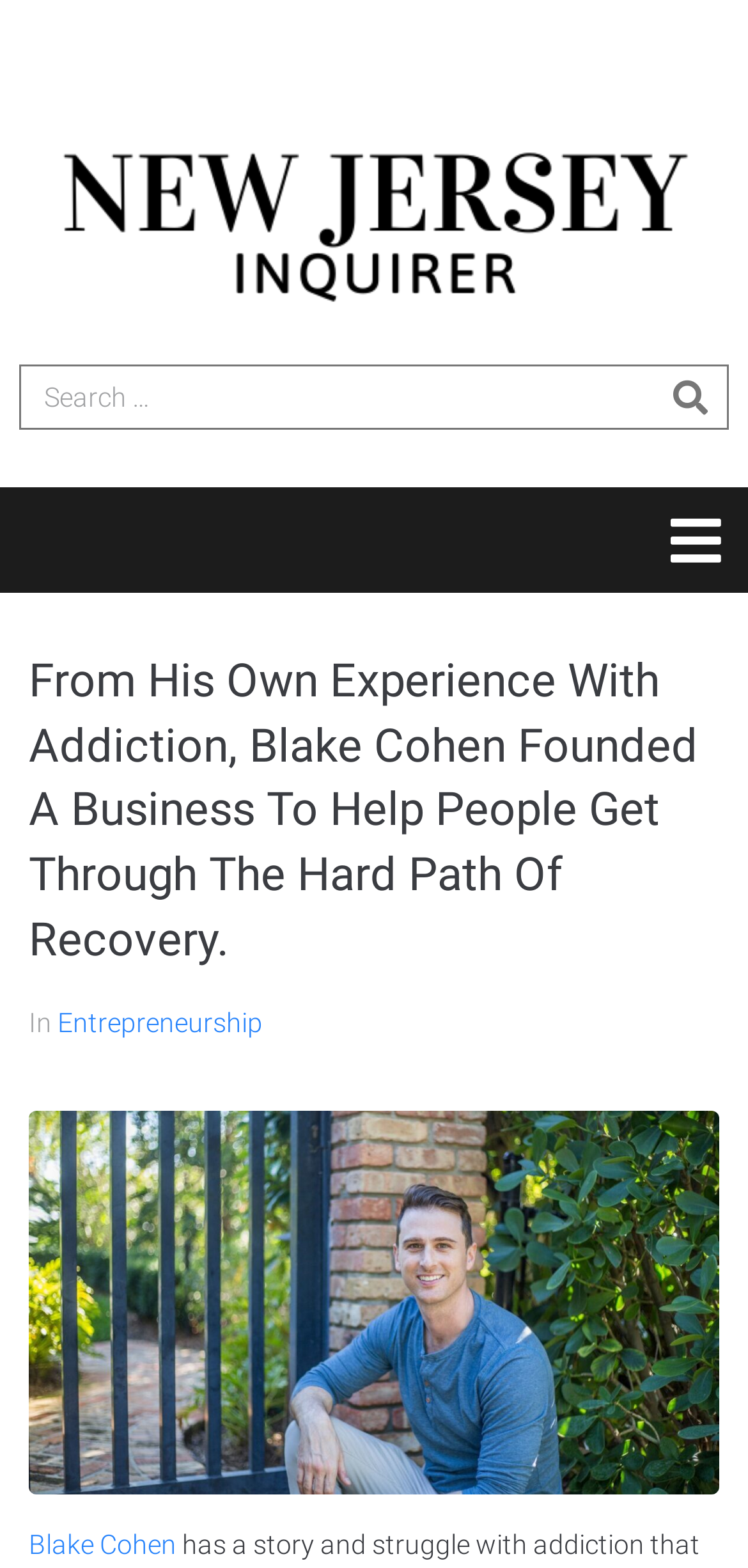Using the information shown in the image, answer the question with as much detail as possible: Is there a search function on the page?

I found a searchbox element at coordinates [0.026, 0.233, 0.974, 0.274], which suggests that the webpage has a search function. Additionally, there is a button element at coordinates [0.9, 0.242, 0.974, 0.265] that is likely related to the search function.